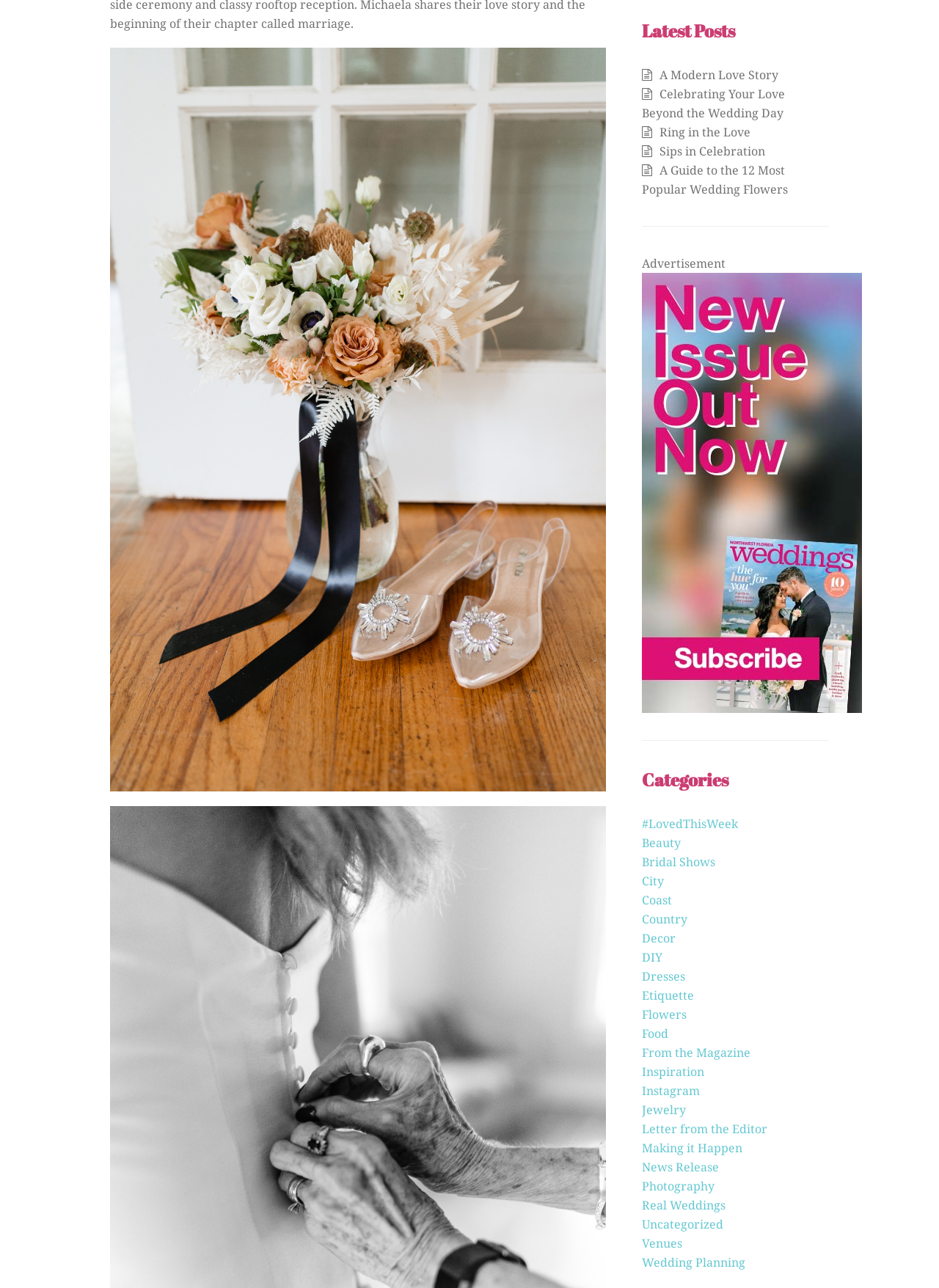Identify the bounding box coordinates of the specific part of the webpage to click to complete this instruction: "Explore 'Beauty'".

[0.684, 0.648, 0.725, 0.661]